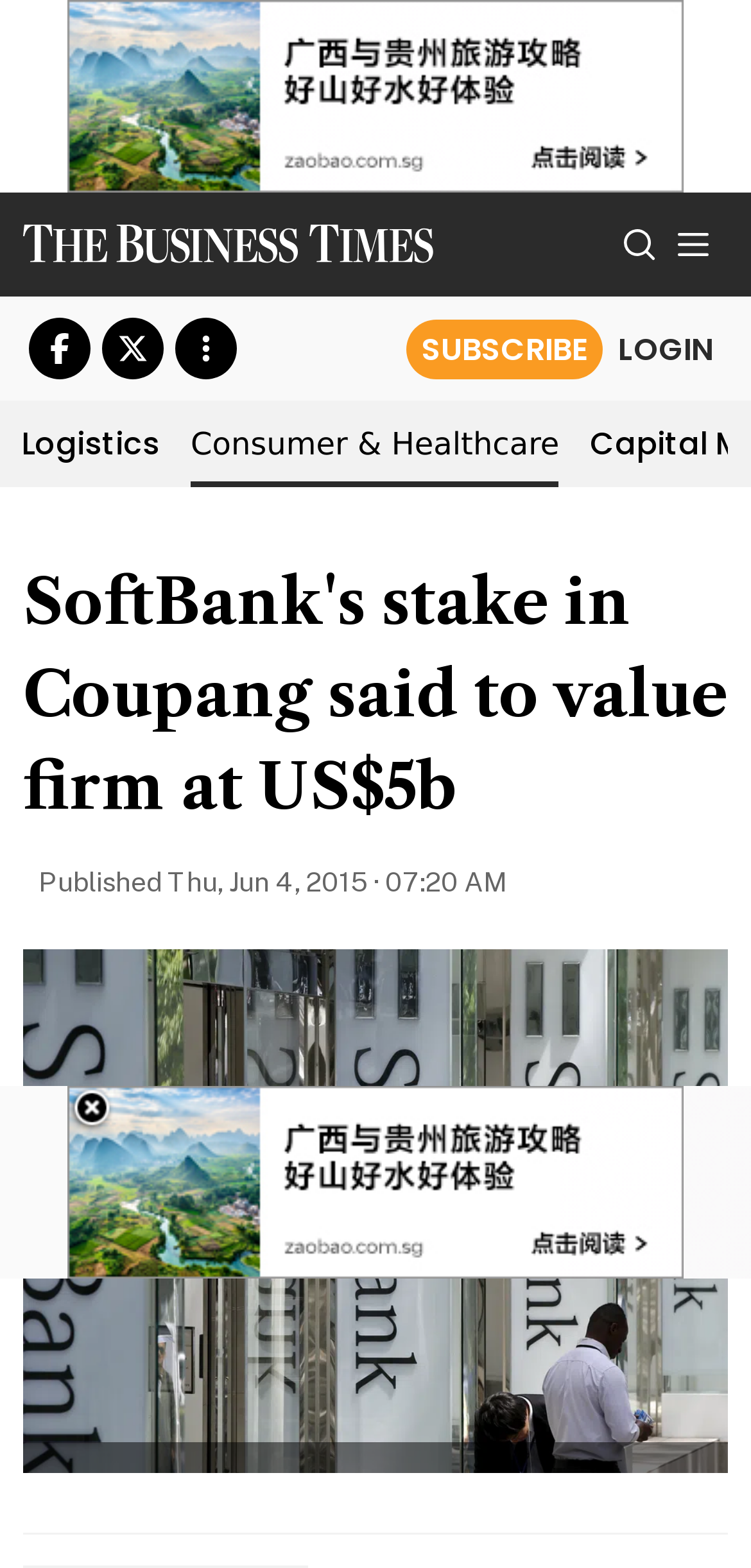Provide a brief response to the question below using one word or phrase:
What is the category of the article?

Consumer & Healthcare